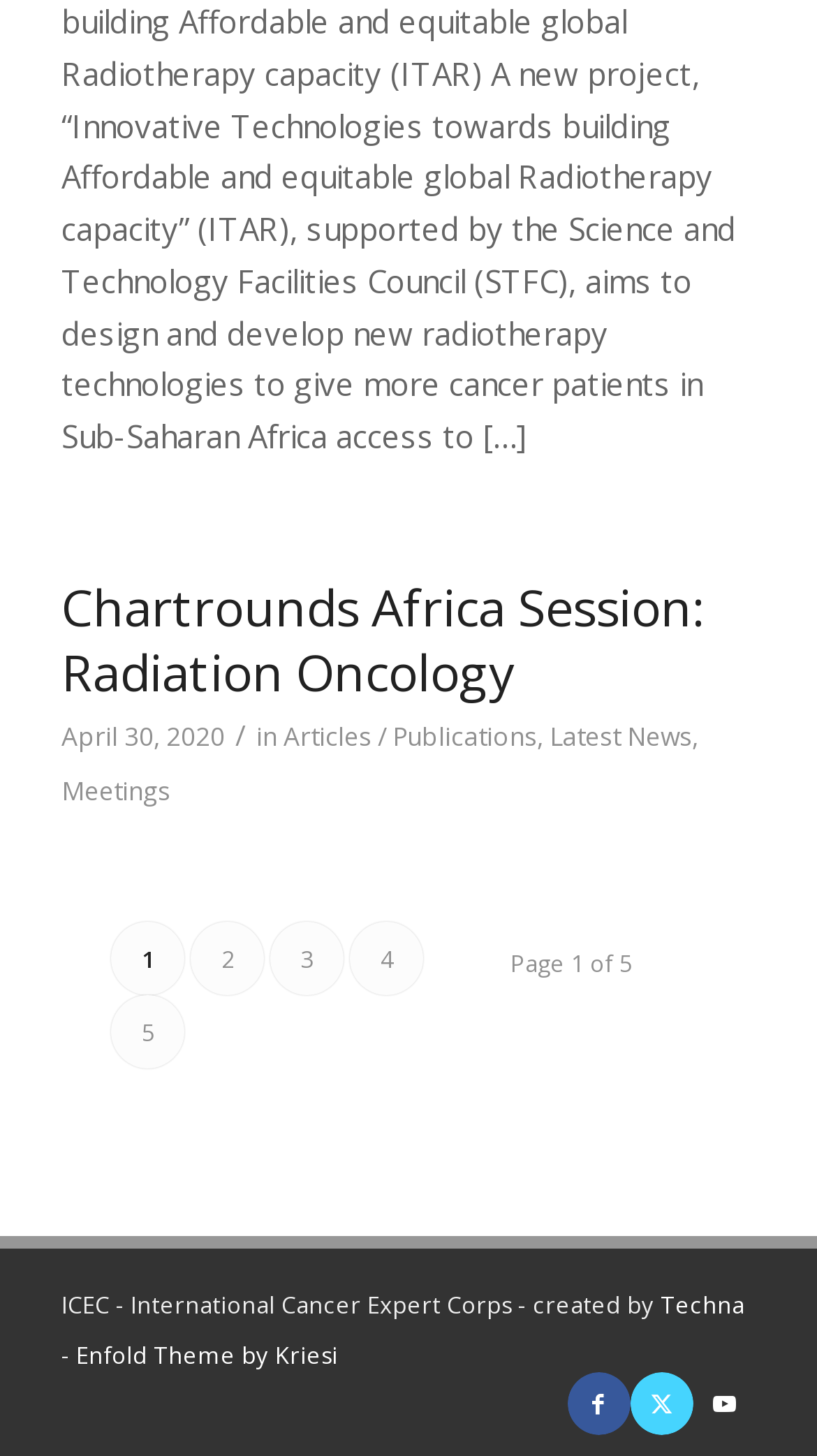Pinpoint the bounding box coordinates of the area that should be clicked to complete the following instruction: "Go to the About page". The coordinates must be given as four float numbers between 0 and 1, i.e., [left, top, right, bottom].

None